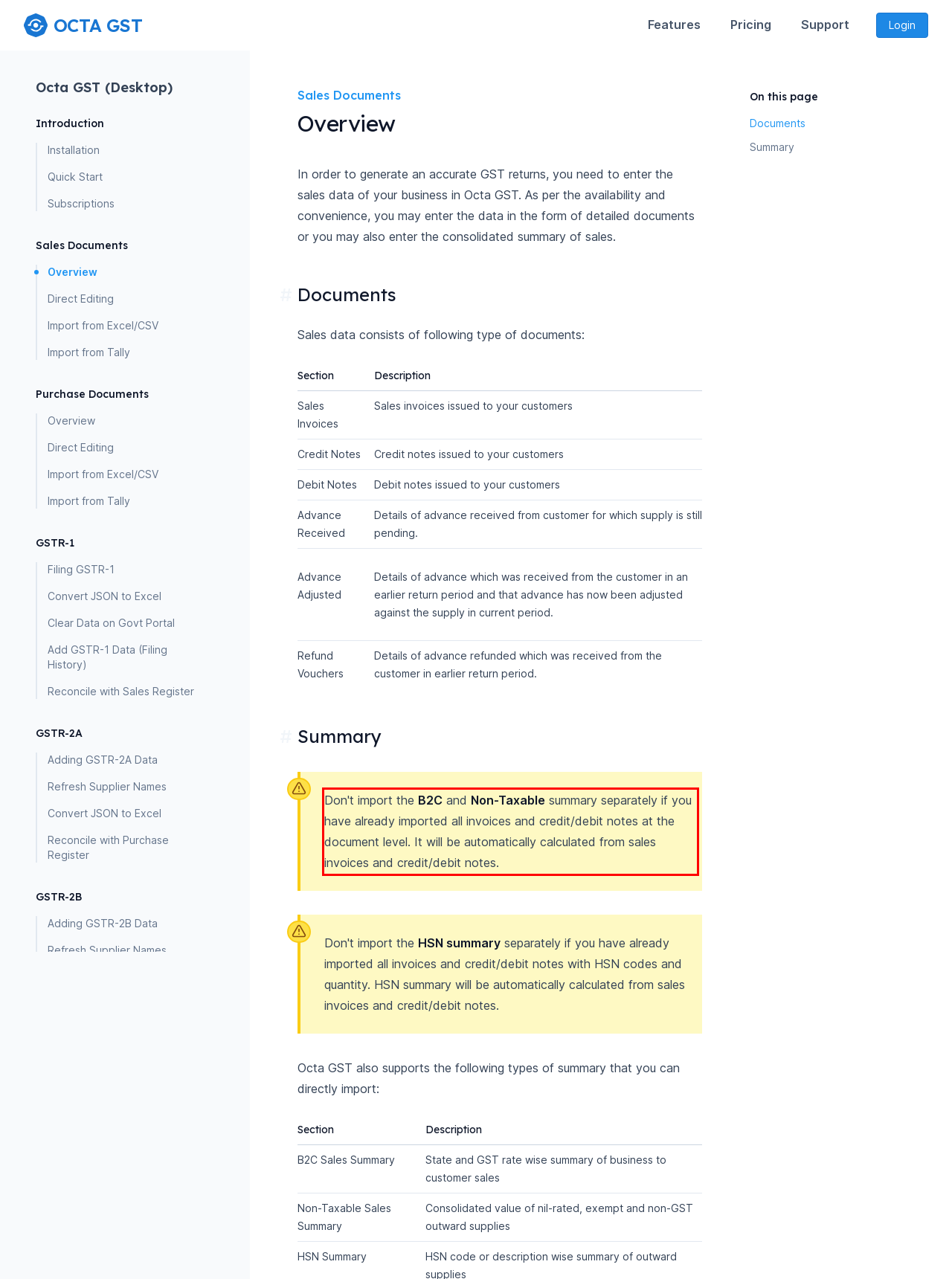Please identify and extract the text from the UI element that is surrounded by a red bounding box in the provided webpage screenshot.

Don't import the B2C and Non-Taxable summary separately if you have already imported all invoices and credit/debit notes at the document level. It will be automatically calculated from sales invoices and credit/debit notes.